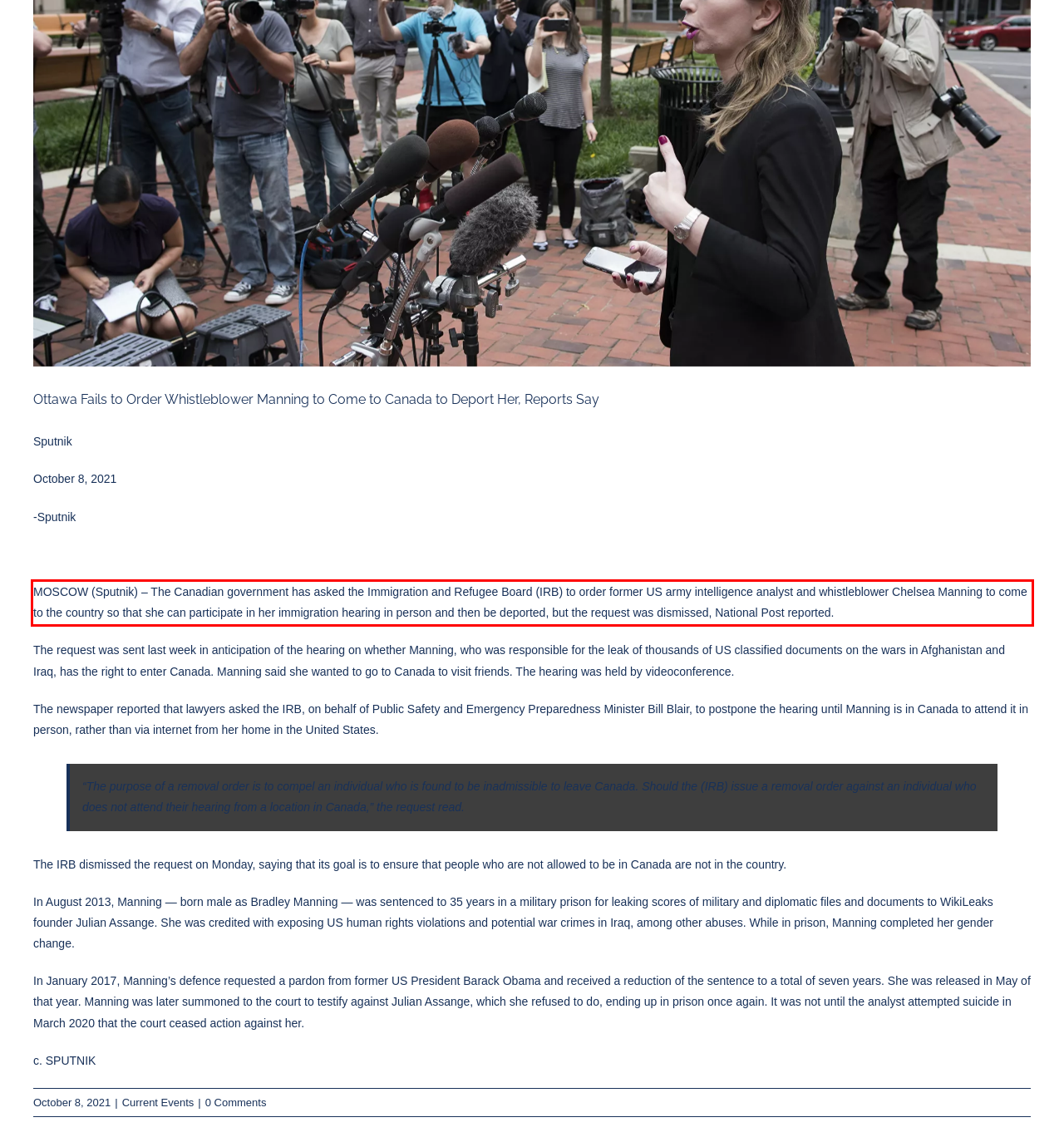Analyze the webpage screenshot and use OCR to recognize the text content in the red bounding box.

MOSCOW (Sputnik) – The Canadian government has asked the Immigration and Refugee Board (IRB) to order former US army intelligence analyst and whistleblower Chelsea Manning to come to the country so that she can participate in her immigration hearing in person and then be deported, but the request was dismissed, National Post reported.